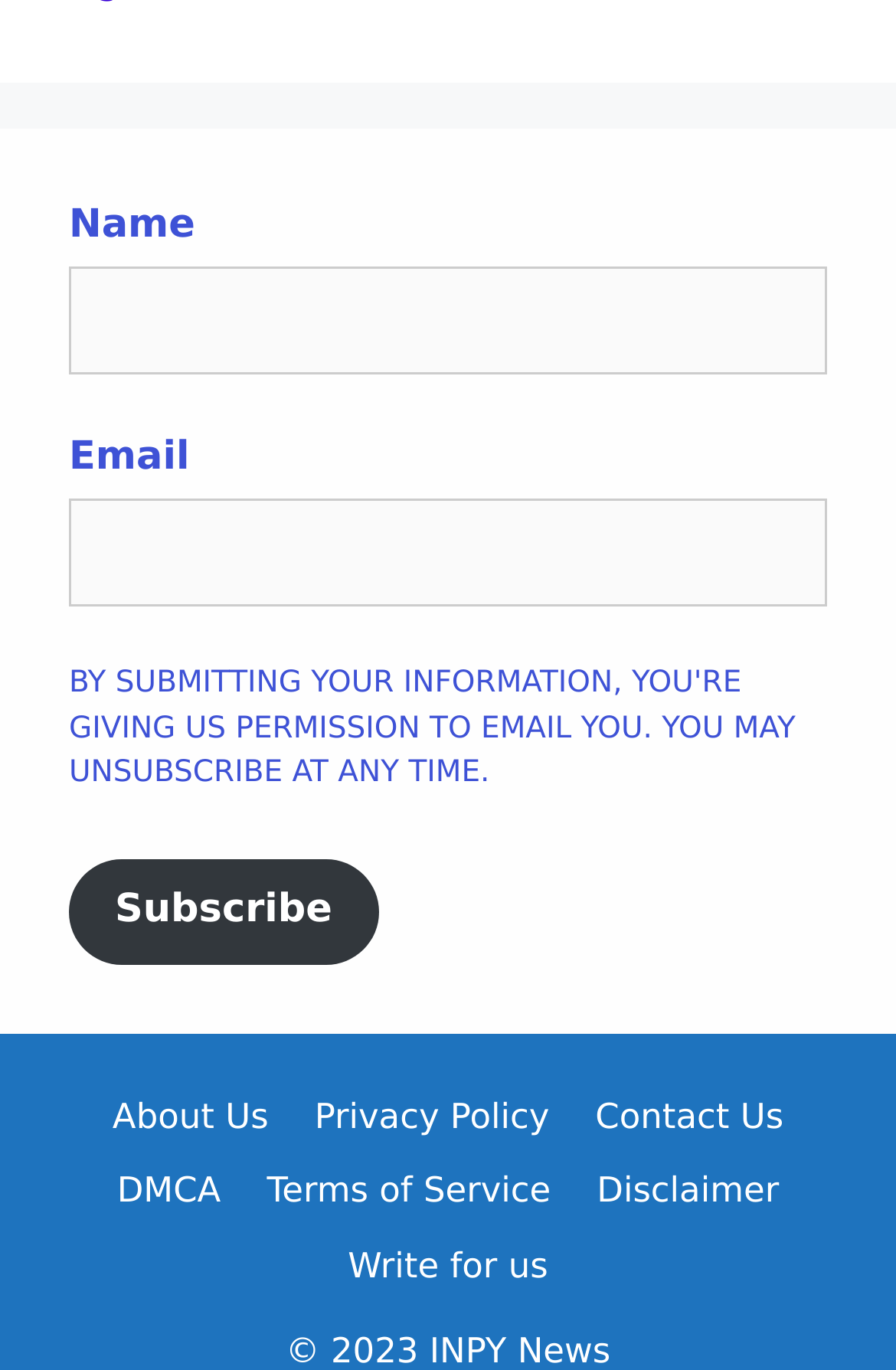Identify the bounding box coordinates of the clickable section necessary to follow the following instruction: "Input your email". The coordinates should be presented as four float numbers from 0 to 1, i.e., [left, top, right, bottom].

[0.077, 0.364, 0.923, 0.444]